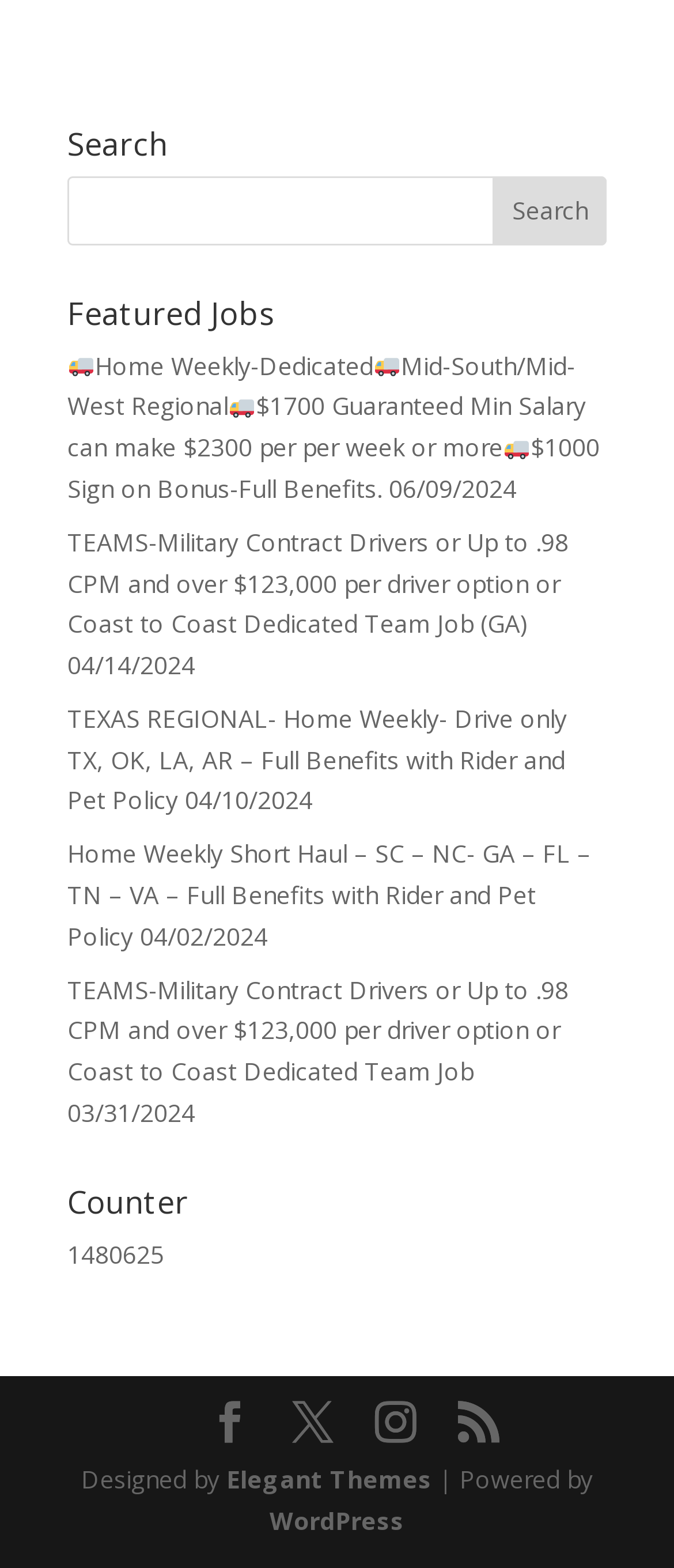How many job postings are displayed on the webpage?
Refer to the screenshot and answer in one word or phrase.

5